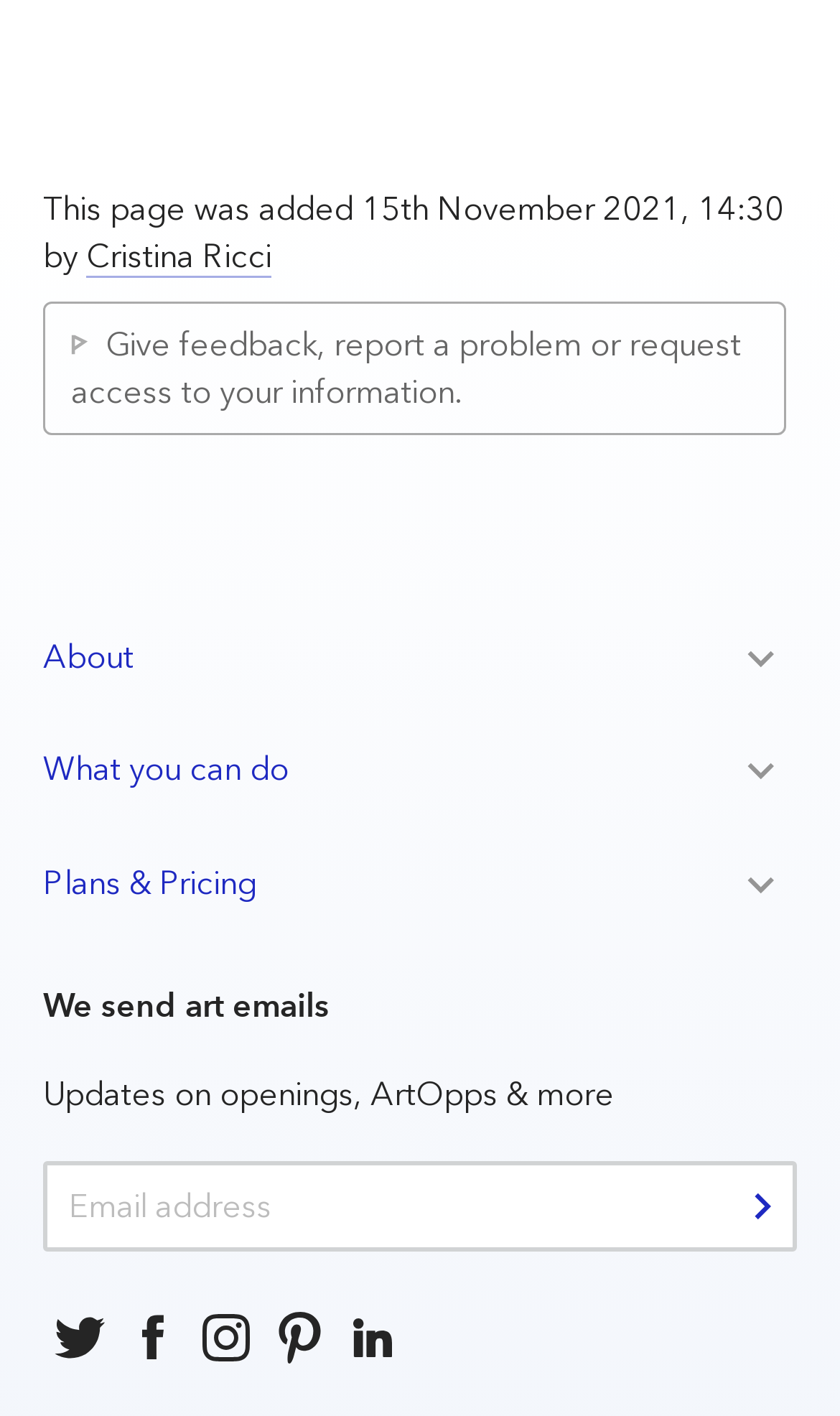Please identify the bounding box coordinates of where to click in order to follow the instruction: "Submit".

[0.864, 0.823, 0.918, 0.881]